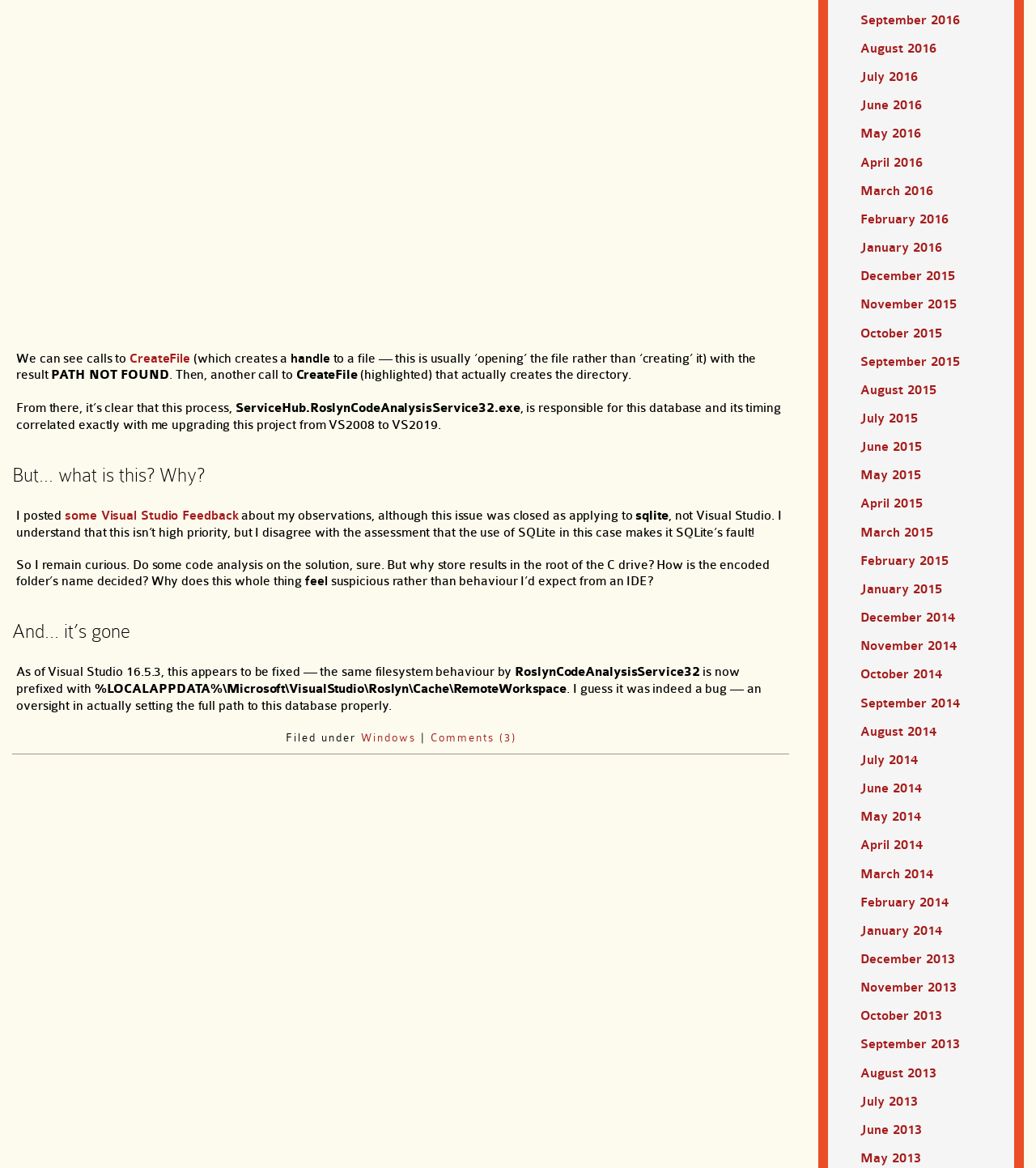Please respond in a single word or phrase: 
What is the new path for the database?

%LOCALAPPDATA%\Microsoft\VisualStudio\Roslyn\Cache\RemoteWorkspace